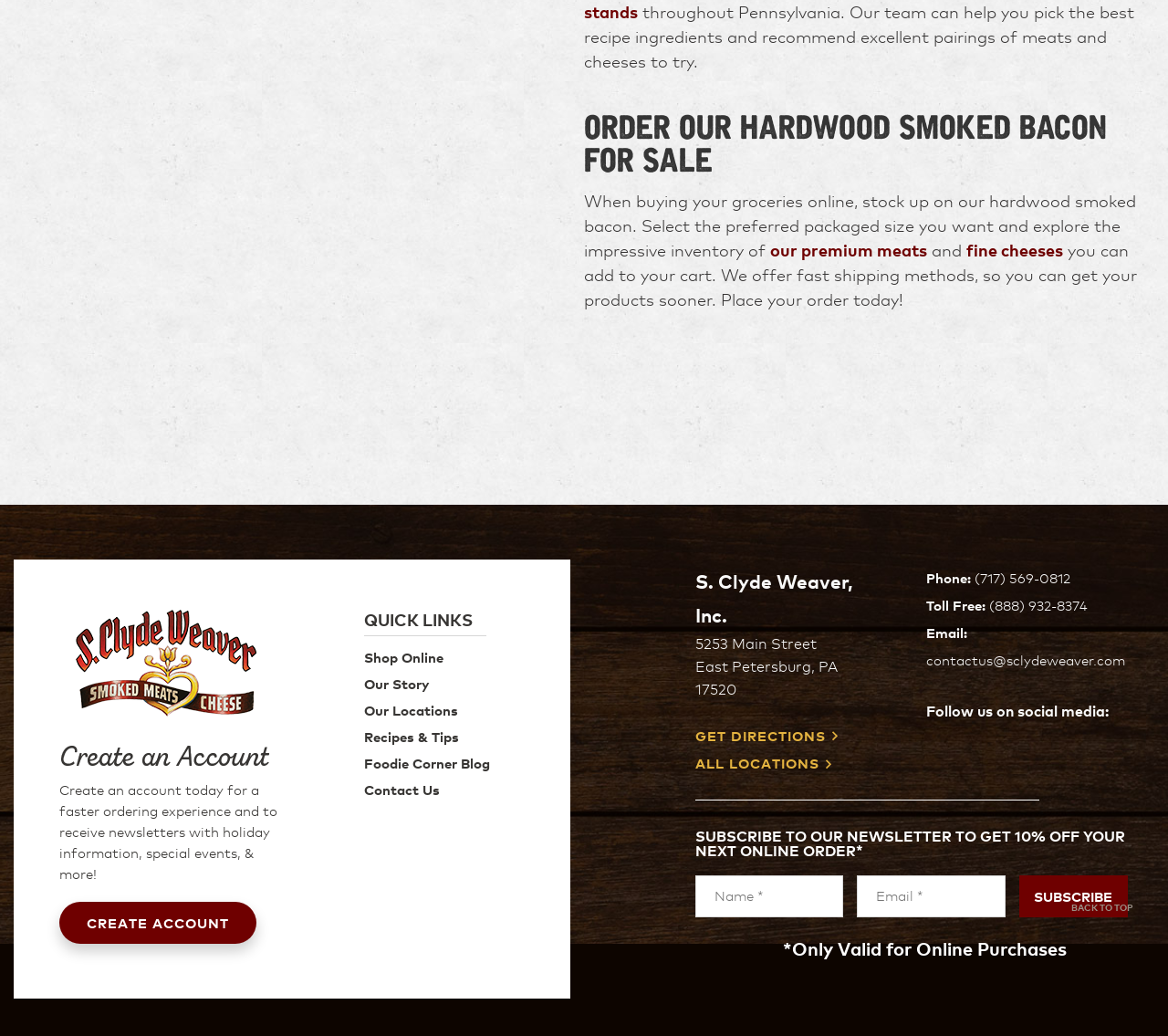Bounding box coordinates must be specified in the format (top-left x, top-left y, bottom-right x, bottom-right y). All values should be floating point numbers between 0 and 1. What are the bounding box coordinates of the UI element described as: our premium meats

[0.659, 0.23, 0.794, 0.251]